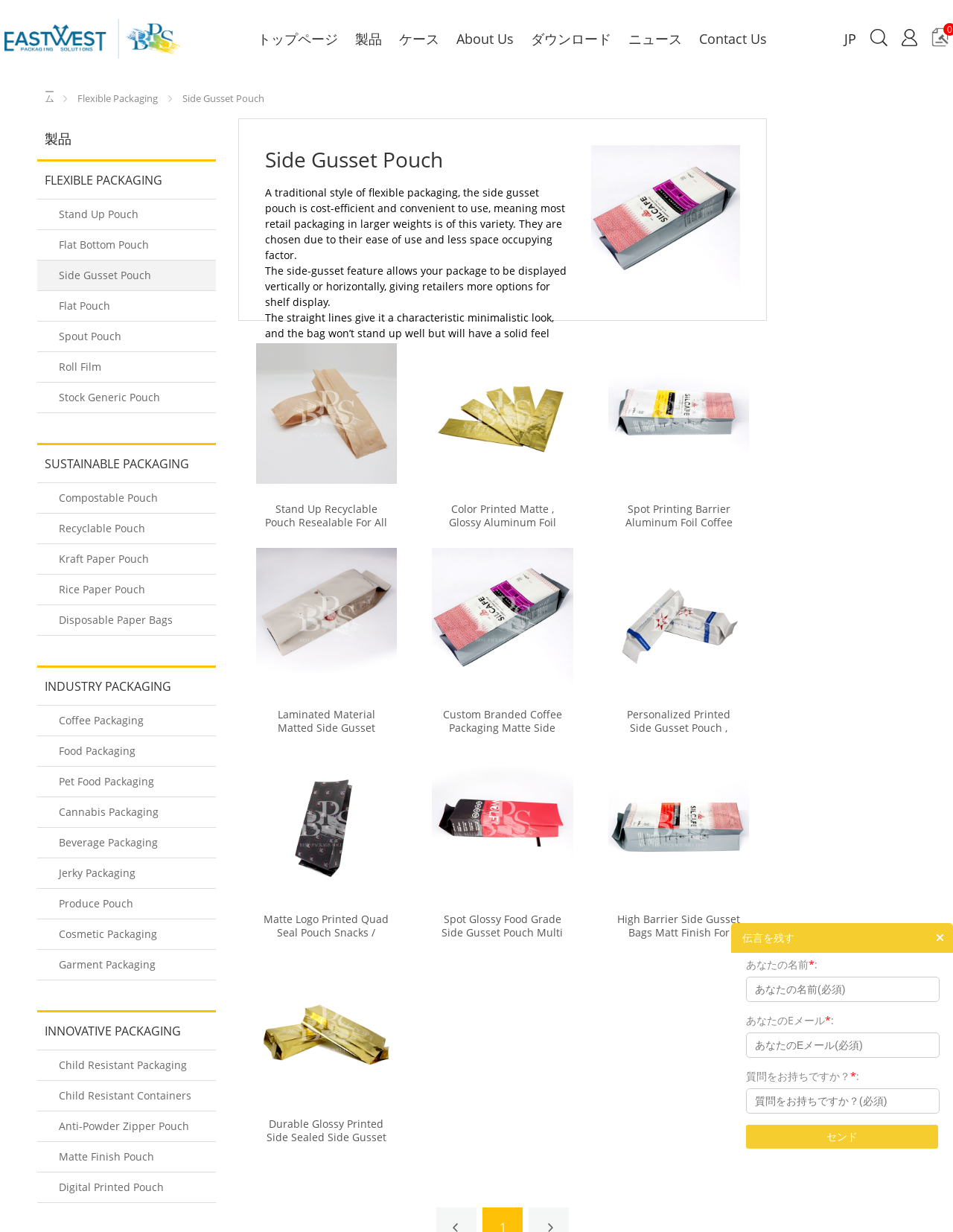Using the provided element description "Food Packaging", determine the bounding box coordinates of the UI element.

[0.039, 0.598, 0.227, 0.622]